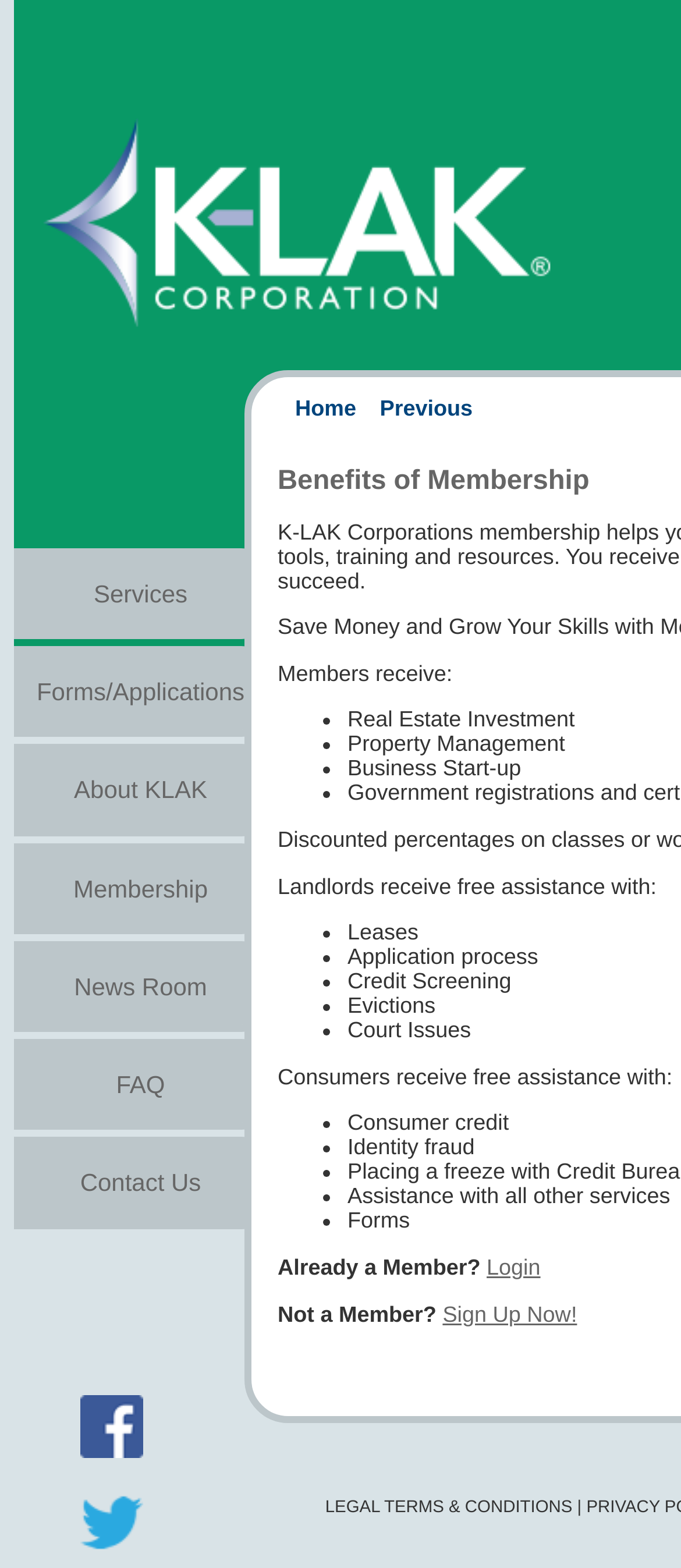What is the last item in the list of services provided to consumers?
Examine the webpage screenshot and provide an in-depth answer to the question.

The last item in the list of services provided to consumers can be found in the middle section of the webpage, where it is listed as 'Consumers receive free assistance with:' followed by a list of services, and the last item in the list is 'Forms'.